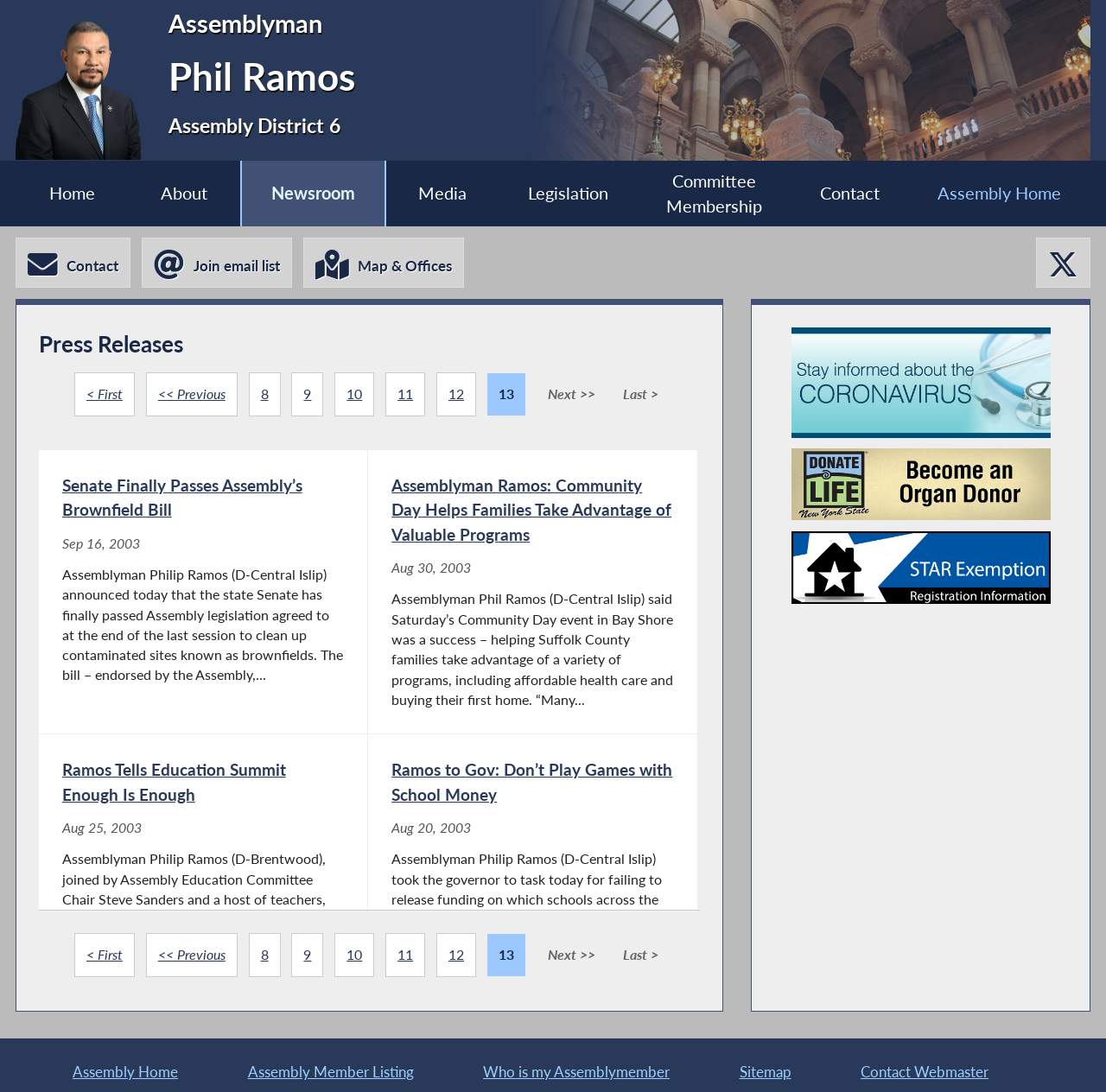Kindly respond to the following question with a single word or a brief phrase: 
Is there a navigation menu?

Yes